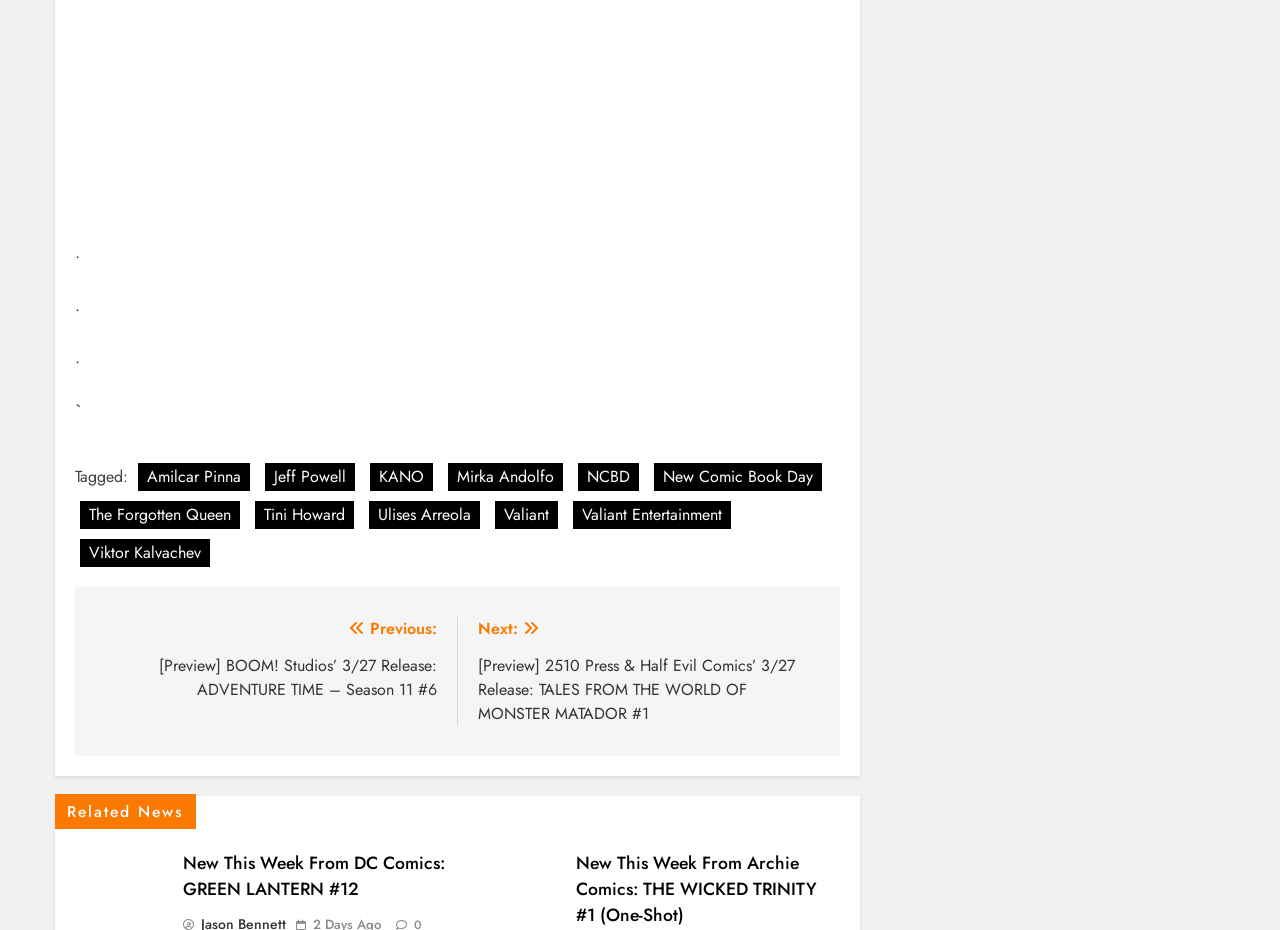Find the bounding box coordinates for the area that must be clicked to perform this action: "Read news about GREEN LANTERN #12".

[0.143, 0.914, 0.348, 0.97]